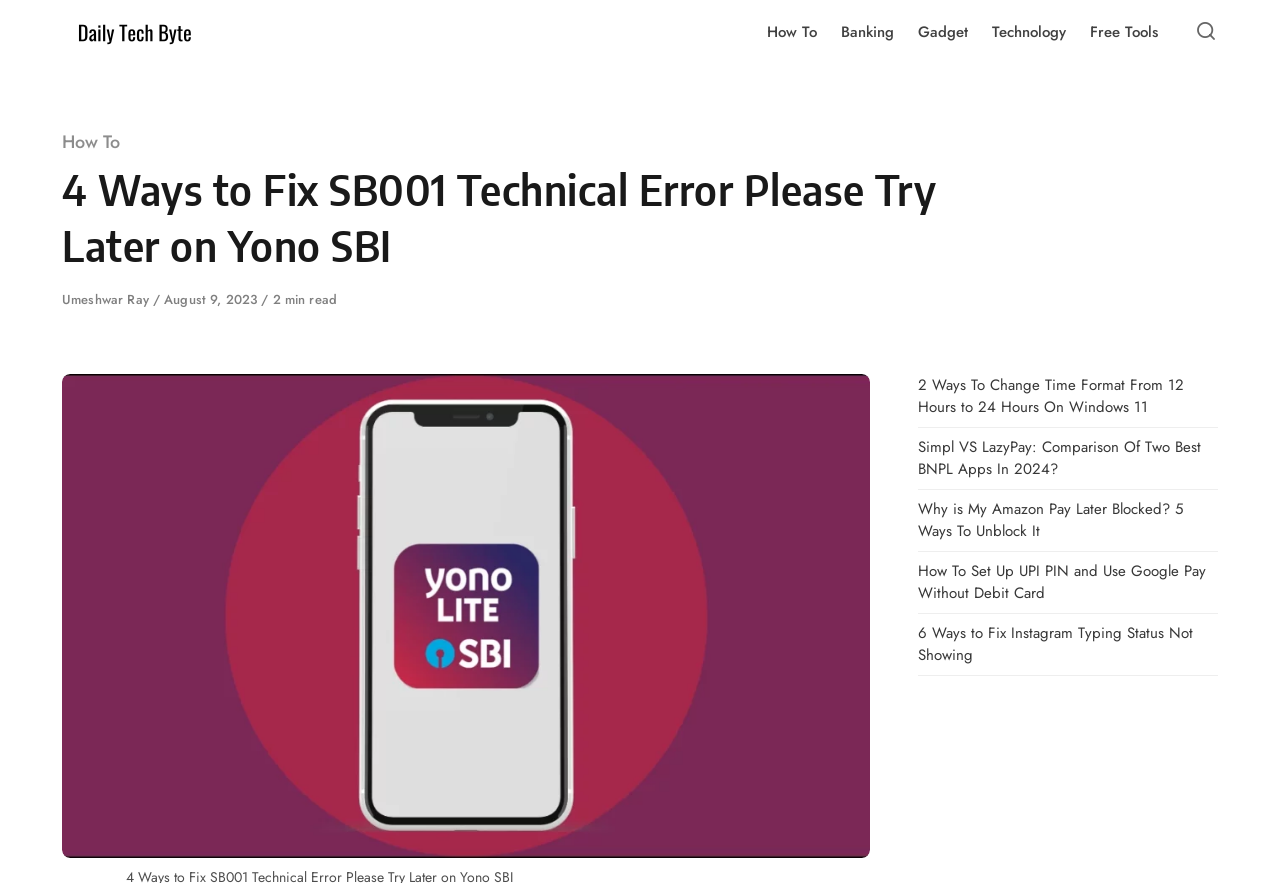Who is the author of the article?
Please provide a comprehensive answer based on the visual information in the image.

I looked for the author information in the article header section and found the link 'Umeshwar Ray' next to the 'Author' label, so the author of the article is Umeshwar Ray.